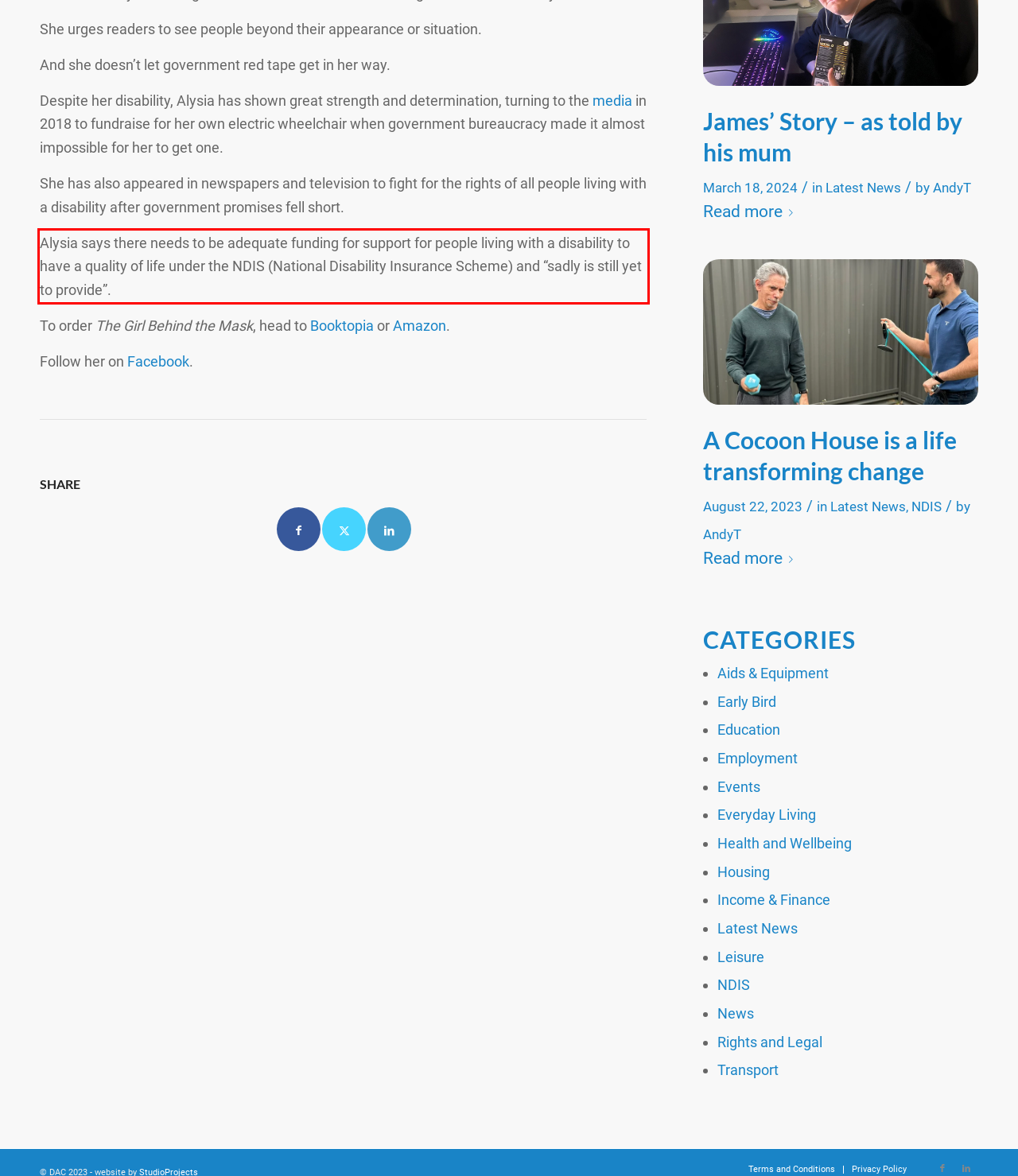Given a webpage screenshot, identify the text inside the red bounding box using OCR and extract it.

Alysia says there needs to be adequate funding for support for people living with a disability to have a quality of life under the NDIS (National Disability Insurance Scheme) and “sadly is still yet to provide”.